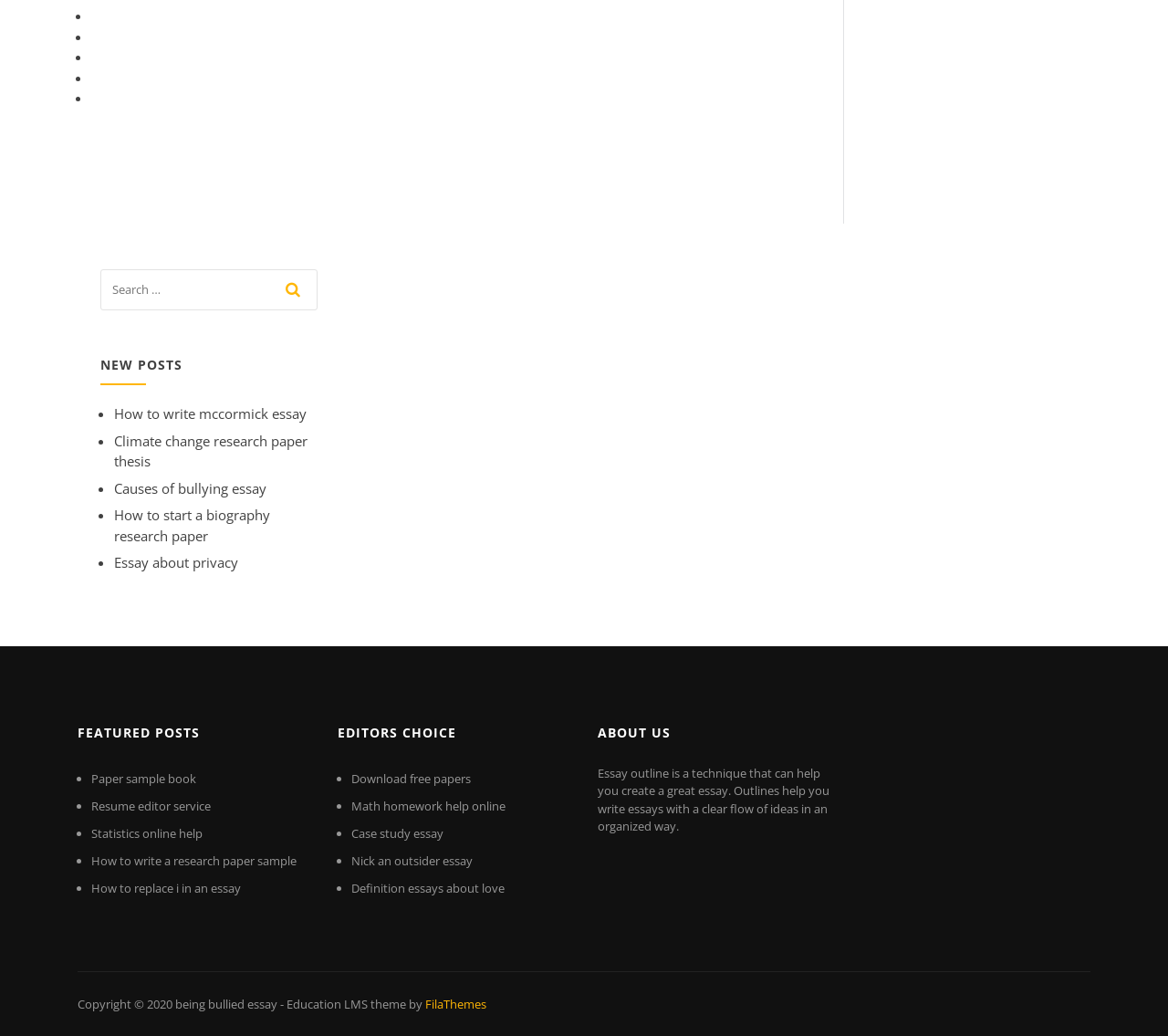Locate the bounding box coordinates for the element described below: "Climate change research paper thesis". The coordinates must be four float values between 0 and 1, formatted as [left, top, right, bottom].

[0.098, 0.416, 0.263, 0.454]